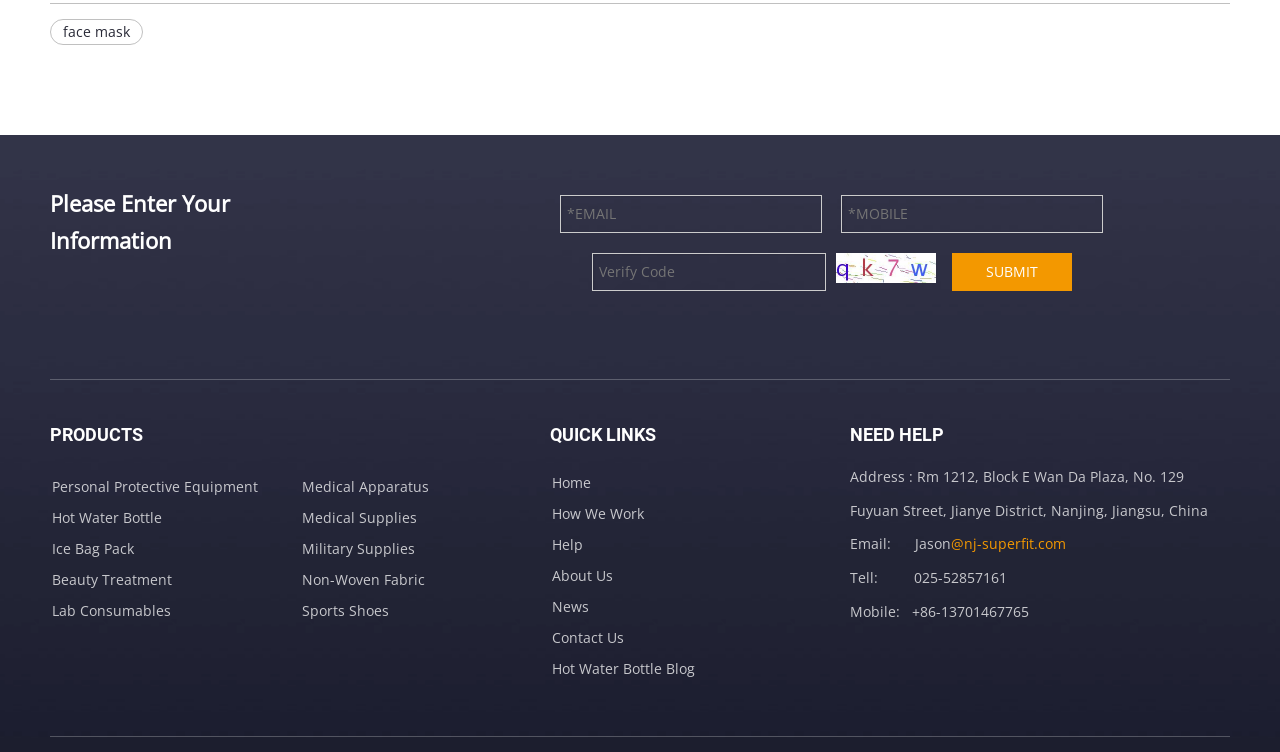Identify the bounding box coordinates of the clickable region necessary to fulfill the following instruction: "Click on Personal Protective Equipment". The bounding box coordinates should be four float numbers between 0 and 1, i.e., [left, top, right, bottom].

[0.041, 0.634, 0.202, 0.66]